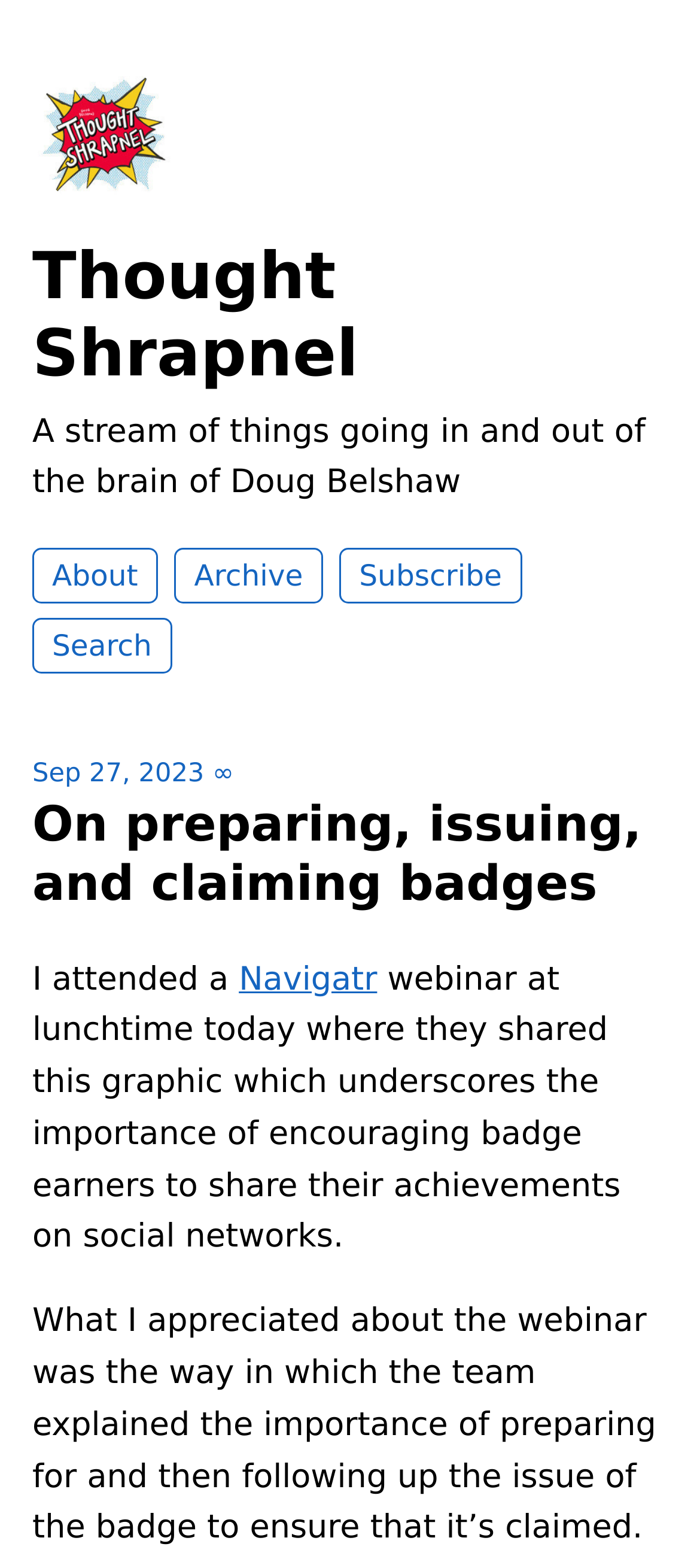Find the UI element described as: "Search" and predict its bounding box coordinates. Ensure the coordinates are four float numbers between 0 and 1, [left, top, right, bottom].

[0.046, 0.394, 0.245, 0.429]